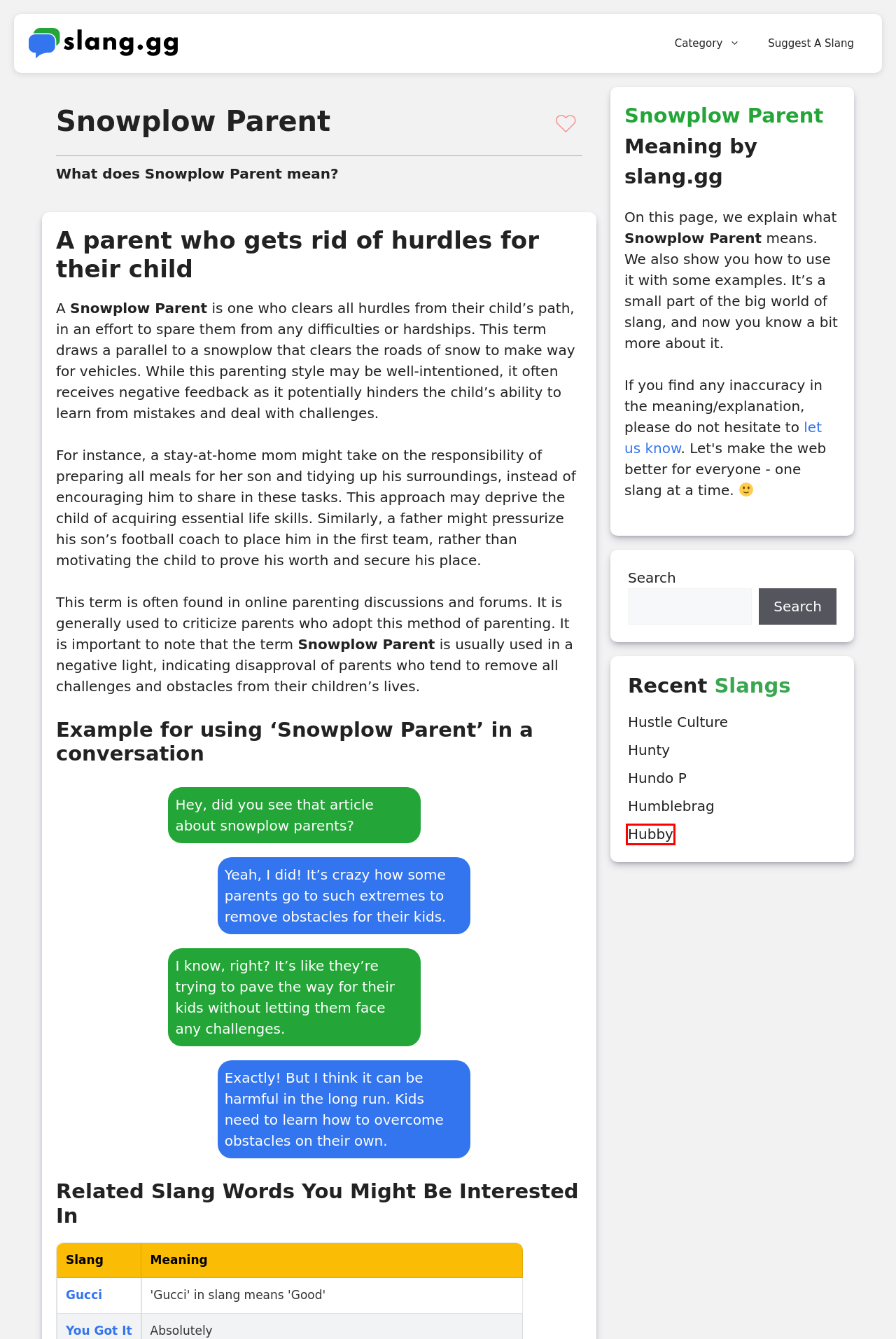You have a screenshot of a webpage where a red bounding box highlights a specific UI element. Identify the description that best matches the resulting webpage after the highlighted element is clicked. The choices are:
A. slang.gg - Slang. Explained.
B. Hubby - What does Hubby mean? - Slang.GG.
C. Contact - slang.gg
D. Hundo P - What does Hundo P mean? - Slang.GG.
E. You Got It - What does You Got It mean? - Slang.GG.
F. Suggest A Slang - slang.gg
G. Humblebrag - What does Humblebrag mean? - Slang.GG.
H. Hustle Culture - What does Hustle Culture mean? - Slang.GG.

B